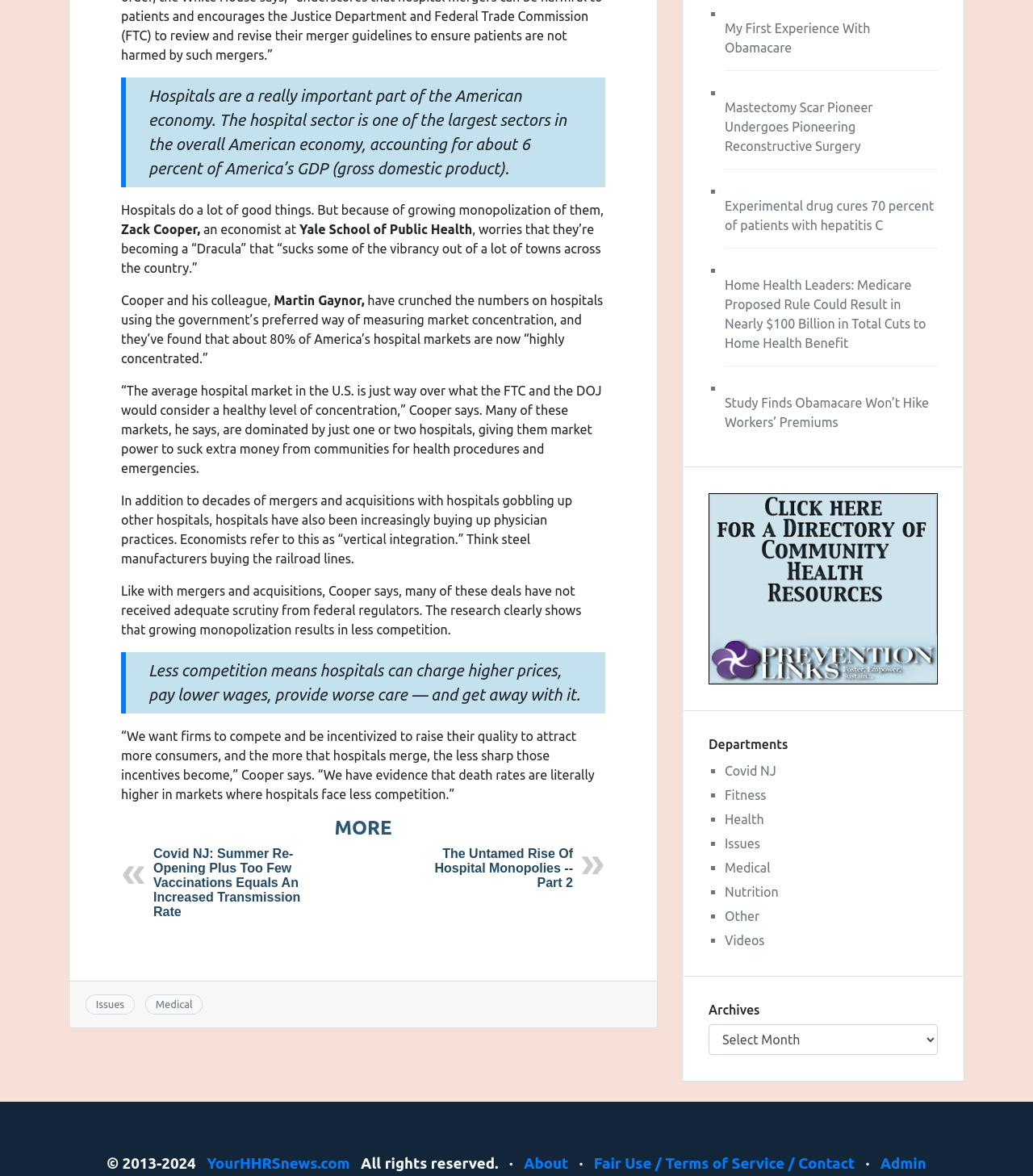Determine the bounding box for the described HTML element: "Issues". Ensure the coordinates are four float numbers between 0 and 1 in the format [left, top, right, bottom].

[0.093, 0.849, 0.12, 0.859]